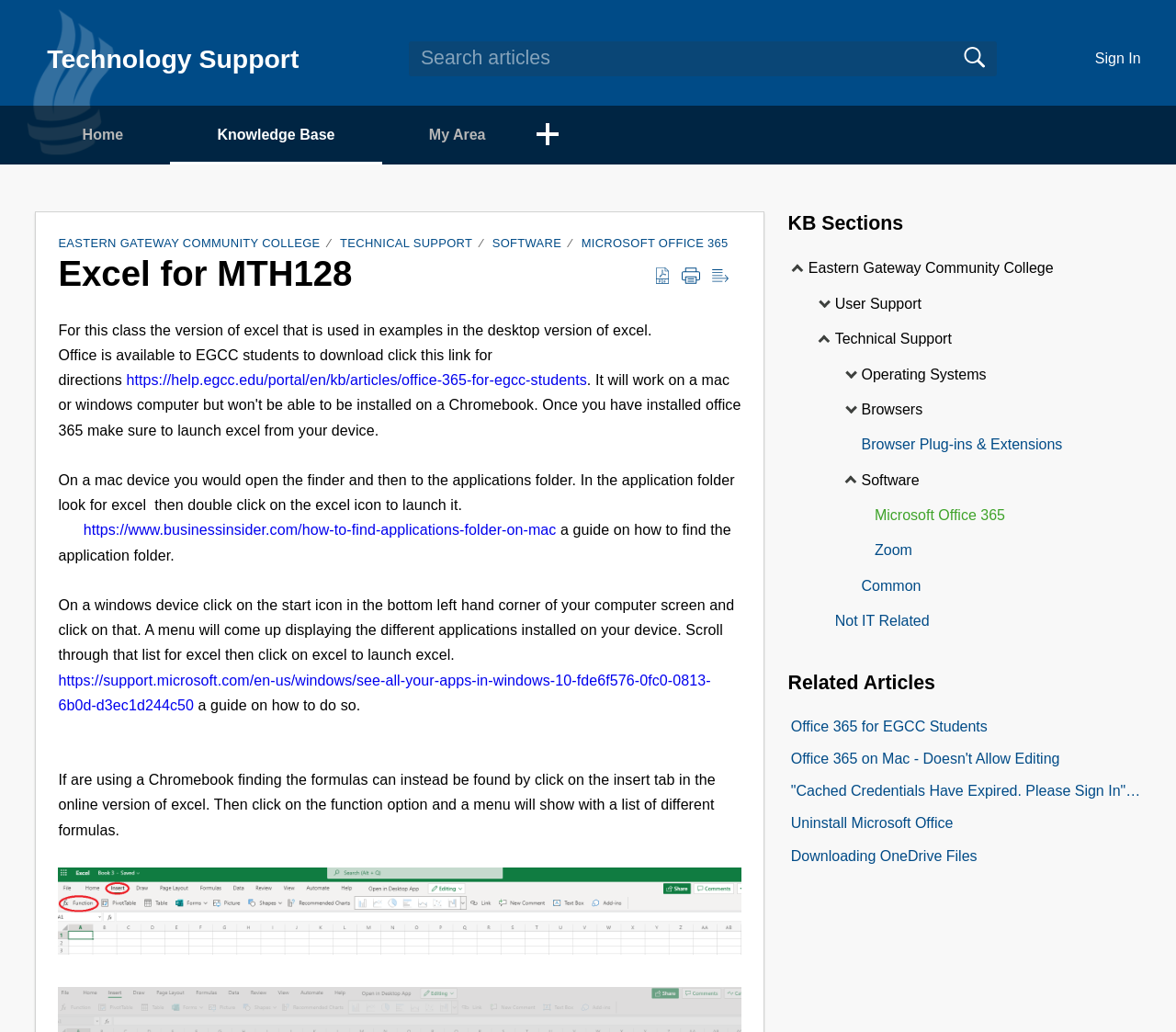Identify the bounding box coordinates of the region I need to click to complete this instruction: "Search articles".

[0.348, 0.04, 0.848, 0.074]